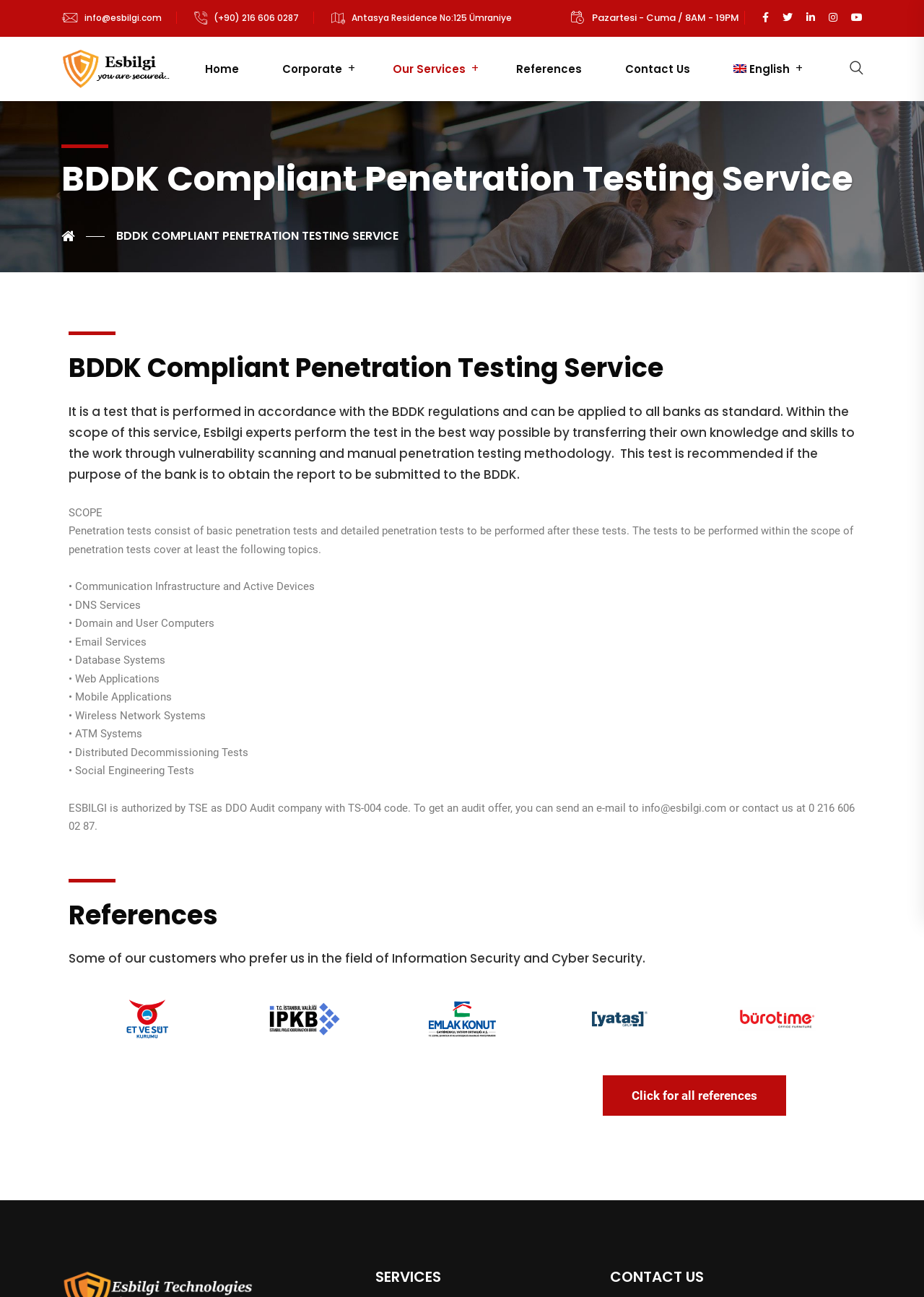Write an exhaustive caption that covers the webpage's main aspects.

This webpage is about Esbilgi's BDDK Compliant Penetration Testing Service. At the top, there is a navigation menu with links to "Home", "Corporate", "Our Services", "References", "Contact Us", and "English". Below the navigation menu, there is a heading that reads "BDDK Compliant Penetration Testing Service". 

To the left of the heading, there is an image with the same text as the heading. Below the heading, there is a brief description of the service, explaining that it is a test performed in accordance with BDDK regulations and can be applied to all banks as standard. The description also mentions that Esbilgi experts perform the test using vulnerability scanning and manual penetration testing methodology.

Further down, there is a section titled "SCOPE" that outlines the topics covered in the penetration tests, including communication infrastructure, DNS services, domain and user computers, email services, database systems, web applications, mobile applications, wireless network systems, ATM systems, distributed decommissioning tests, and social engineering tests.

Below the scope section, there is a paragraph that mentions Esbilgi's authorization by TSE as a DDO Audit company and provides contact information for getting an audit offer.

The next section is titled "References" and features a heading with the same text. Below the heading, there is a brief description of Esbilgi's customers in the field of Information Security and Cyber Security, followed by a link to view all references.

At the top right corner of the page, there are social media links and a contact information section with an email address, phone number, and address.